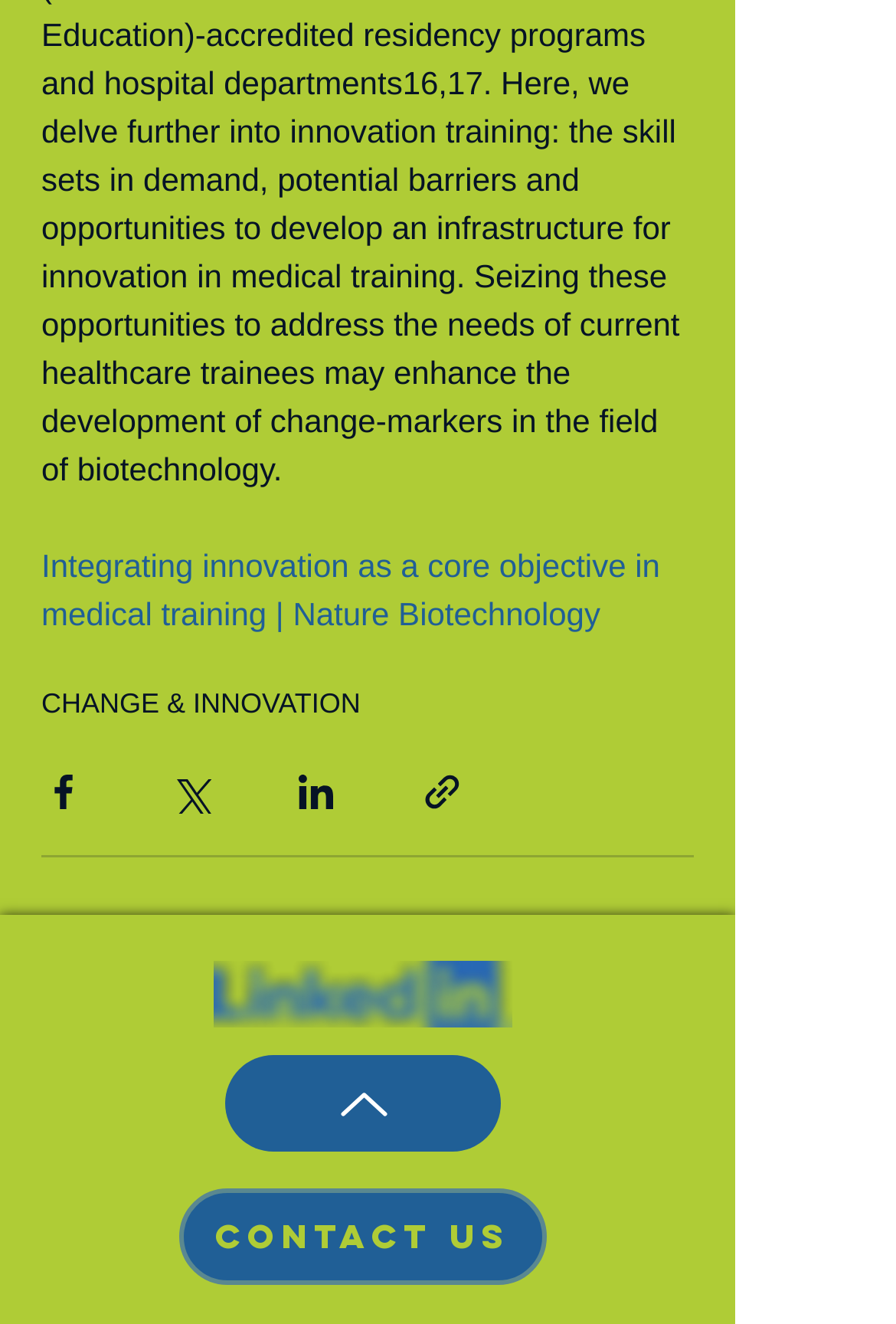What is the theme of the 'CHANGE & INNOVATION' link?
Could you answer the question with a detailed and thorough explanation?

The 'CHANGE & INNOVATION' link is likely related to innovation, given its placement near the top of the page and its proximity to the main topic of medical training innovation.